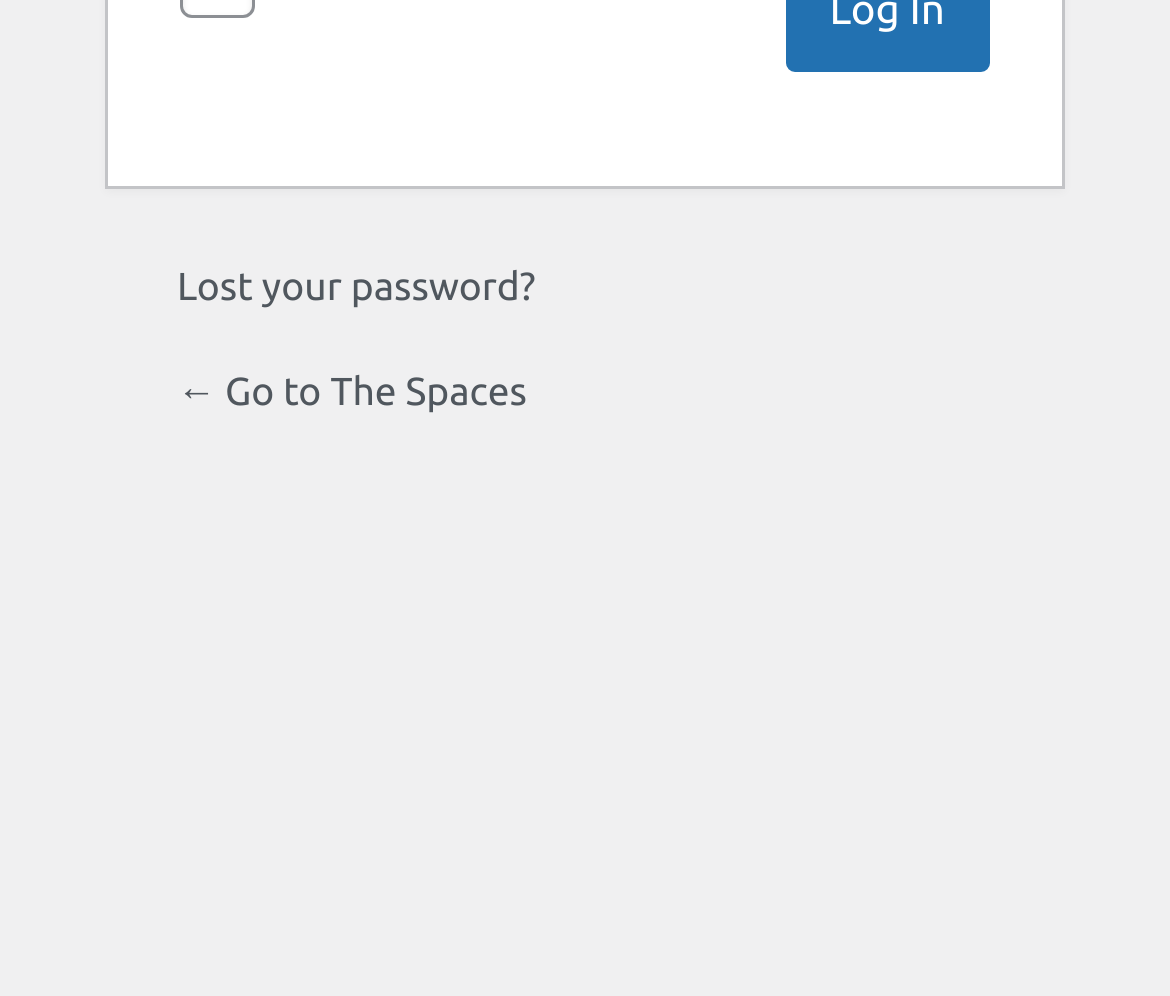Locate and provide the bounding box coordinates for the HTML element that matches this description: "Lost your password?".

[0.151, 0.267, 0.458, 0.309]